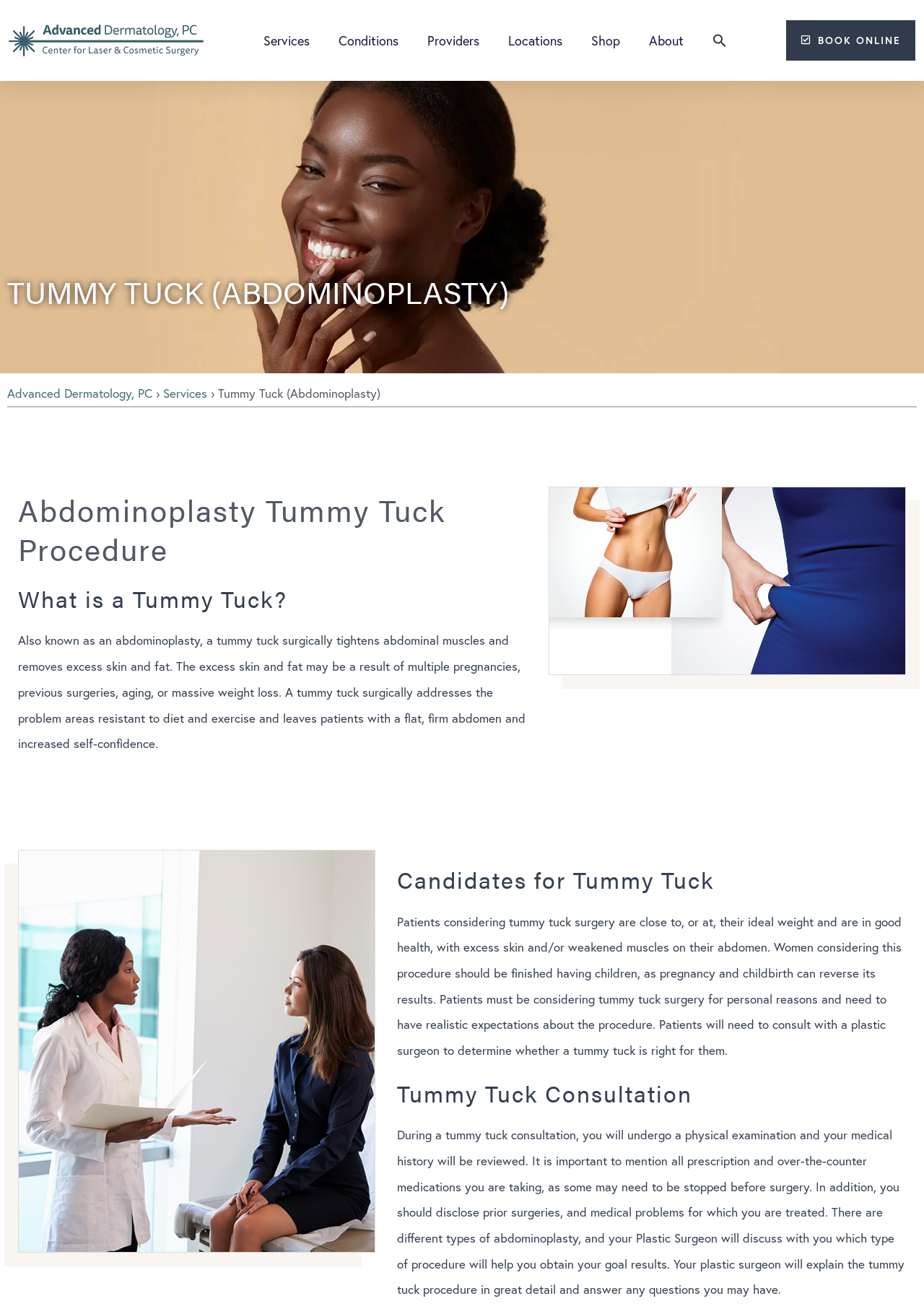Find and specify the bounding box coordinates that correspond to the clickable region for the instruction: "View the 'About' page".

[0.686, 0.017, 0.755, 0.045]